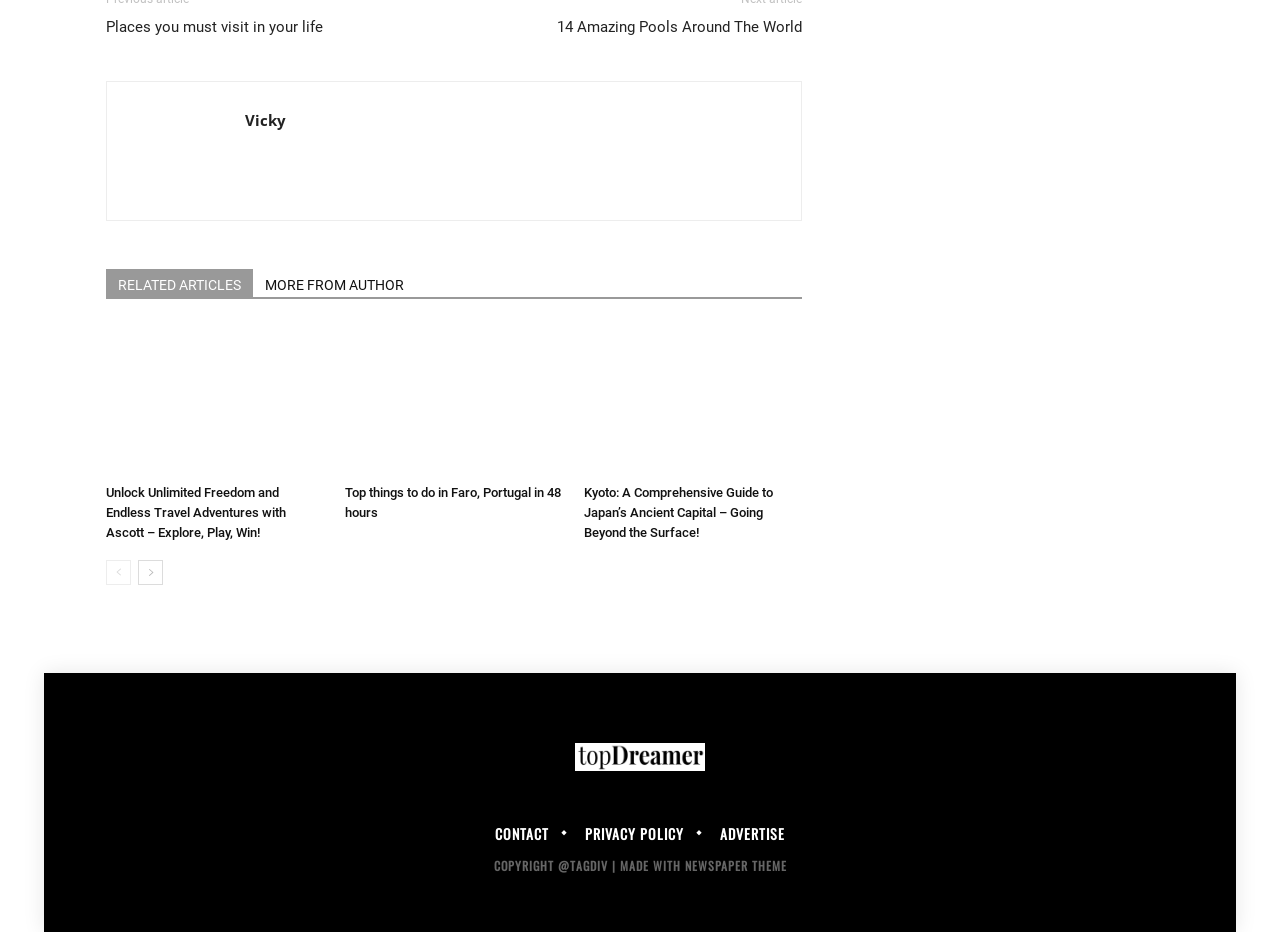Please answer the following question using a single word or phrase: What is the first article title?

Places you must visit in your life